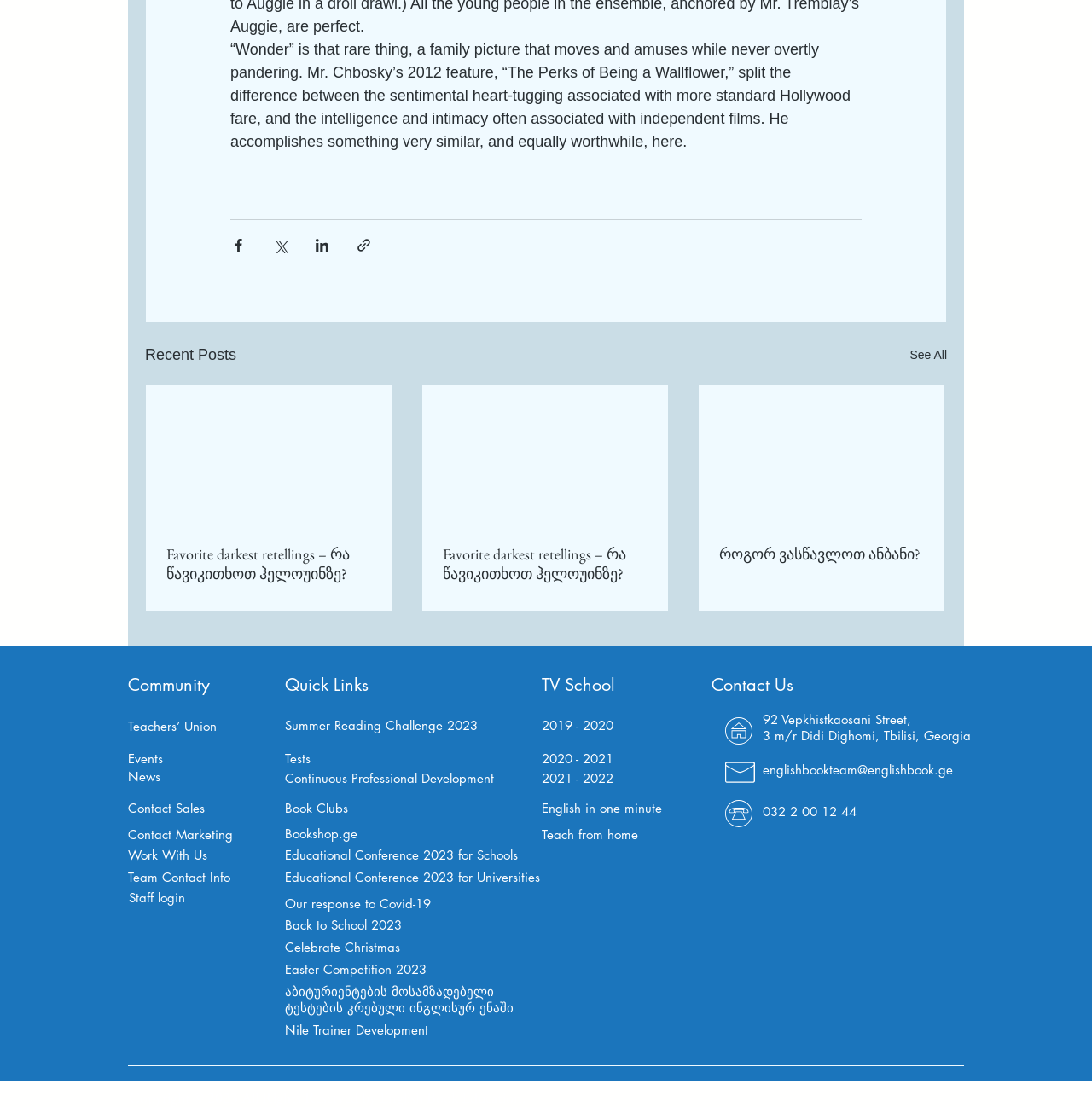Please specify the bounding box coordinates of the clickable region necessary for completing the following instruction: "See all recent posts". The coordinates must consist of four float numbers between 0 and 1, i.e., [left, top, right, bottom].

[0.833, 0.309, 0.867, 0.332]